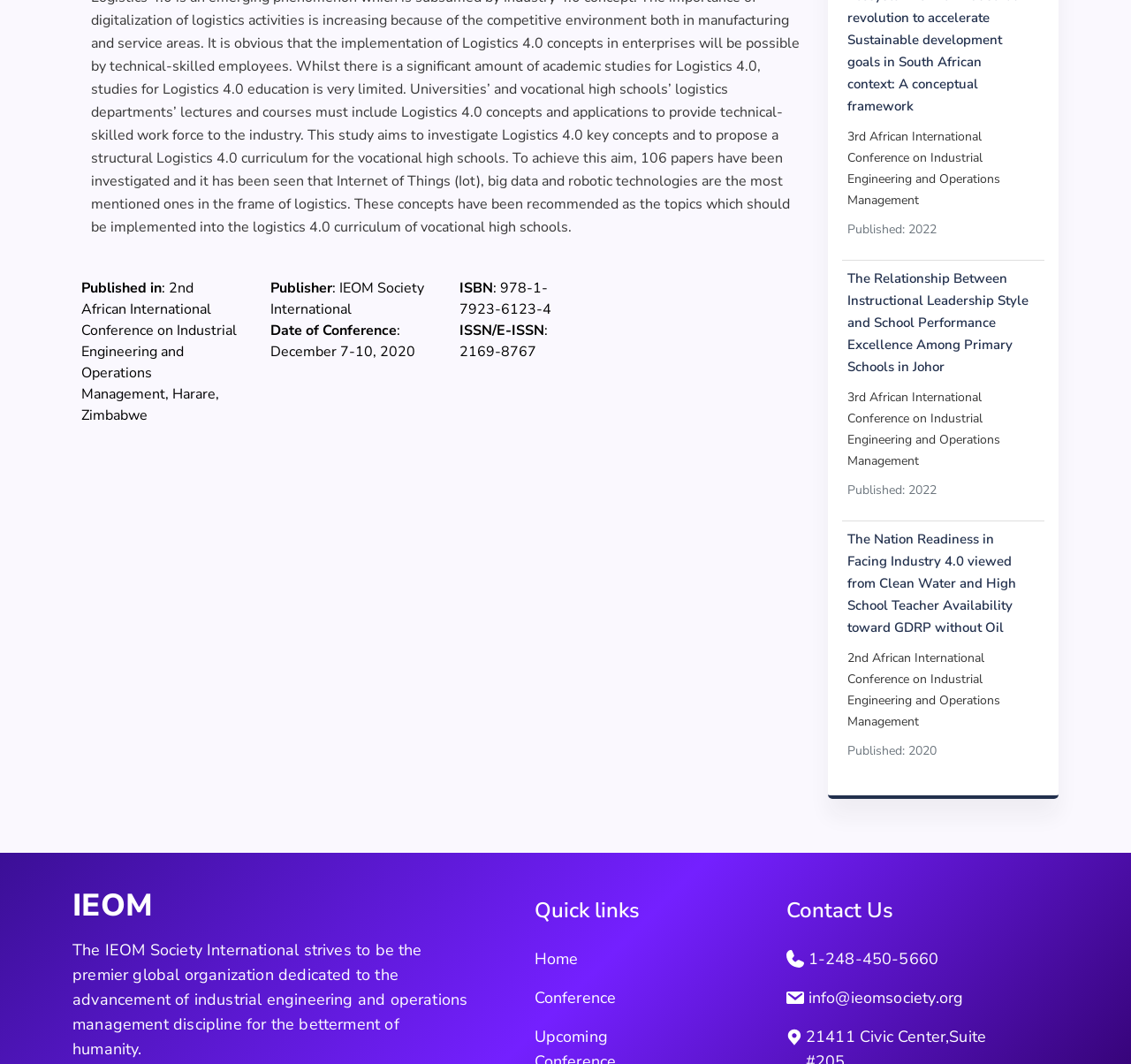Given the description "Conference", provide the bounding box coordinates of the corresponding UI element.

[0.472, 0.928, 0.545, 0.948]